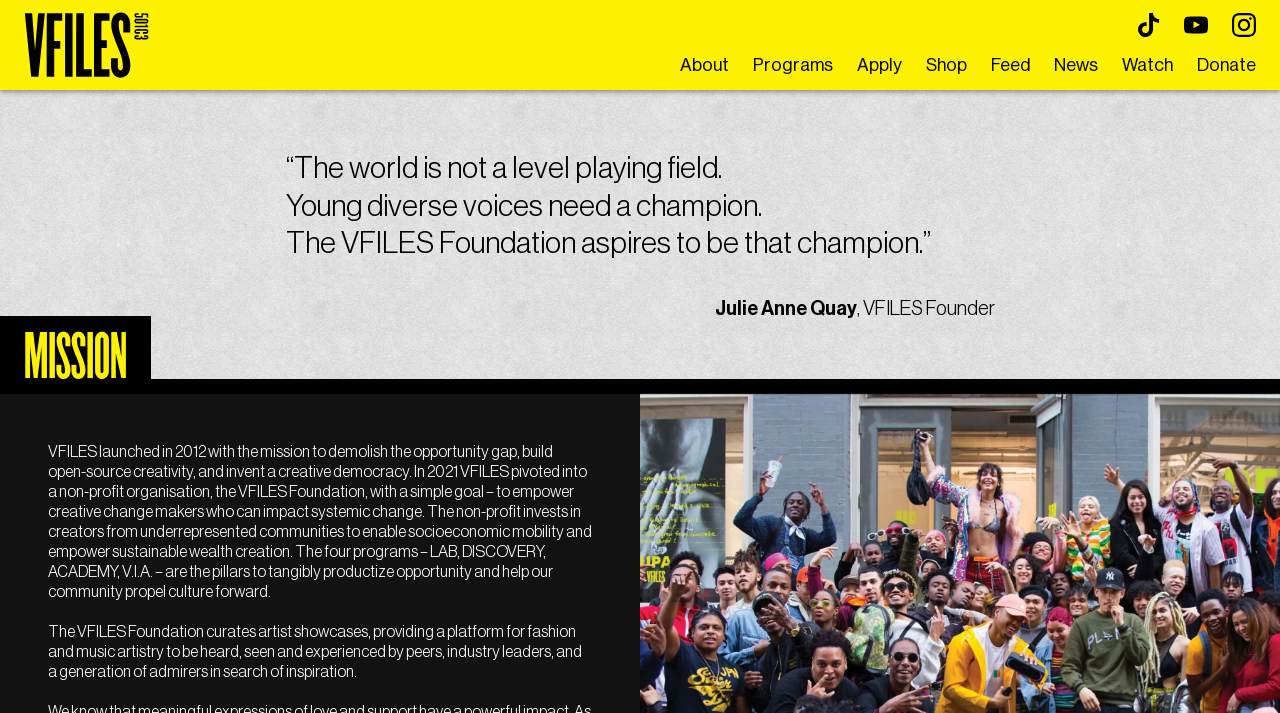Predict the bounding box for the UI component with the following description: "Watch".

[0.877, 0.078, 0.916, 0.106]